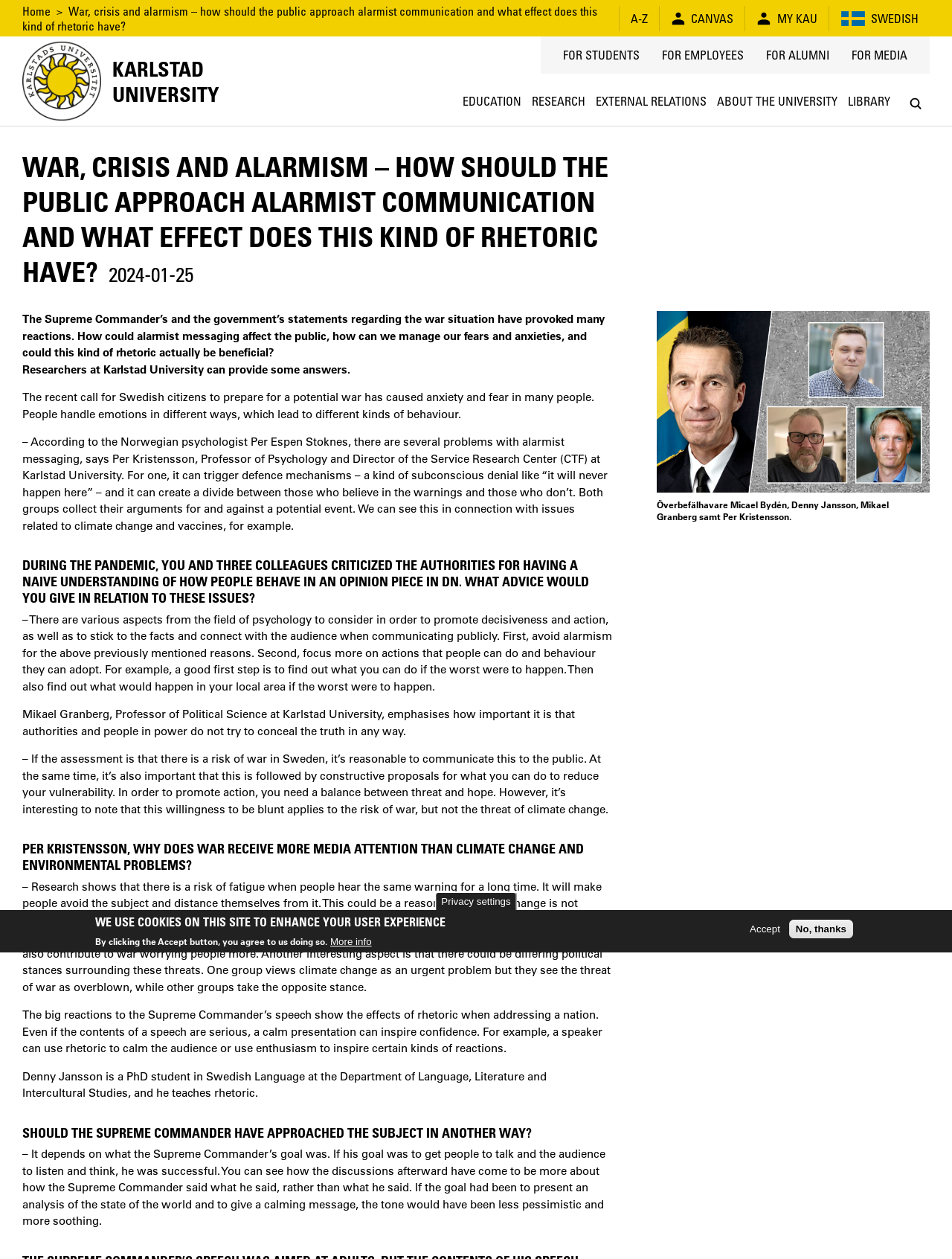Illustrate the webpage's structure and main components comprehensively.

This webpage is about the impact of alarmist communication on the public, specifically in the context of war and crisis. The page is divided into several sections, with a prominent heading at the top that reads "War, crisis and alarmism – how should the public approach alarmist communication and what effect does this kind of rhetoric have?" 

Below the heading, there is a brief introduction that sets the tone for the rest of the page. The introduction explains how the recent call for Swedish citizens to prepare for a potential war has caused anxiety and fear in many people, and how people handle emotions in different ways, leading to different kinds of behavior.

The main content of the page is divided into several sections, each with its own heading and subheadings. The sections discuss various aspects of alarmist communication, including how it can affect the public, how to manage fears and anxieties, and whether this kind of rhetoric can be beneficial. The sections also feature quotes and insights from researchers at Karlstad University, including Per Kristensson, Professor of Psychology, and Mikael Granberg, Professor of Political Science.

Throughout the page, there are several images, including a photo of the Supreme Commander and three researchers from Karlstad University. There are also links to other pages on the website, including "Education", "Research", and "Library", as well as a search button at the top right corner of the page.

At the bottom of the page, there is a section with a heading "We use cookies on this site to enhance your user experience" and a button to accept or decline the use of cookies.